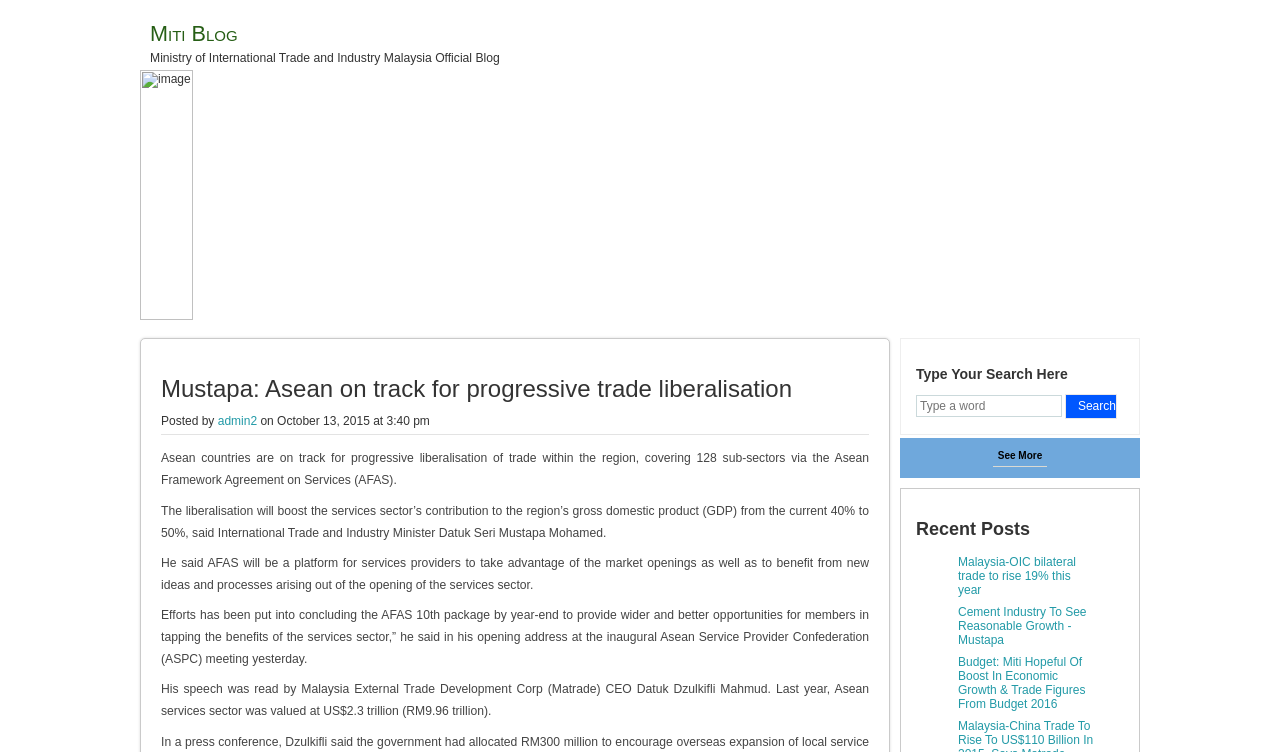Given the element description Search, identify the bounding box coordinates for the UI element on the webpage screenshot. The format should be (top-left x, top-left y, bottom-right x, bottom-right y), with values between 0 and 1.

[0.832, 0.519, 0.873, 0.553]